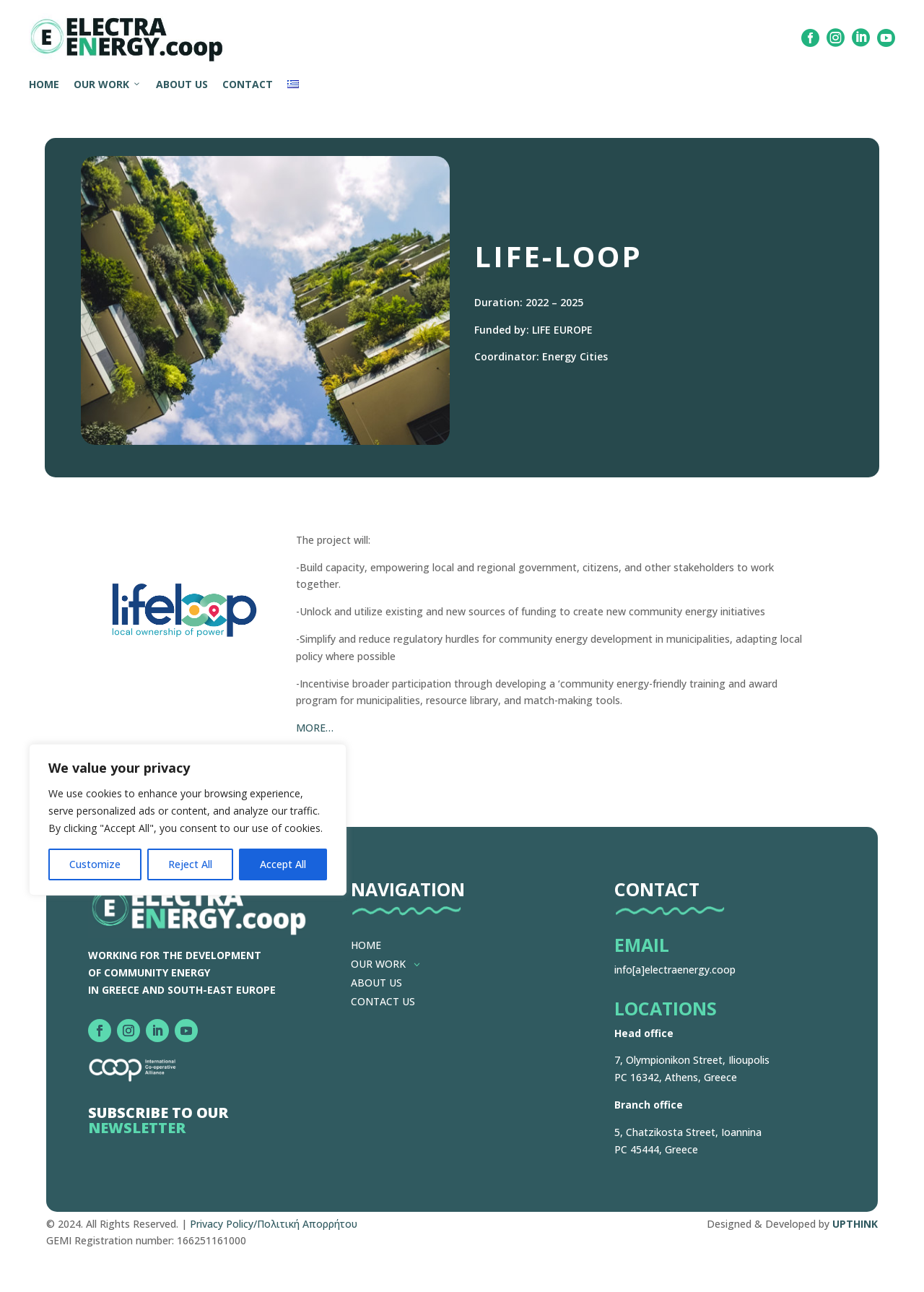Explain in detail what is displayed on the webpage.

This webpage is about Electra Energy, a project focused on community energy development. At the top, there is a cookie consent banner with buttons to customize, reject, or accept all cookies. Below this, the Electra Energy logo is displayed, along with a navigation menu with links to Home, Our Work, About Us, Contact, and Ελληνικά (Greek).

The main content area is divided into two sections. On the left, there is a heading "LIFE-LOOP" with a description of the project's duration, funding, and coordinator. Below this, there are four paragraphs outlining the project's objectives, including building capacity, unlocking funding, simplifying regulatory hurdles, and incentivizing broader participation. A "MORE…" link is provided at the bottom.

On the right, there is an image, and below it, a section with the title "WORKING FOR THE DEVELOPMENT OF COMMUNITY ENERGY IN GREECE AND SOUTH-EAST EUROPE". This section has several links to social media platforms and a newsletter subscription option.

Further down, there are three columns with headings "SUBSCRIBE TO OUR NEWSLETTER", "NAVIGATION", and "CONTACT". The navigation column has links to Home, Our Work, About Us, and Contact Us. The contact column has an email address, location information, and a branch office address.

At the bottom of the page, there is a footer section with copyright information, a link to the Privacy Policy, and a GEMI registration number. Additionally, there is a section with a heading "Πολιτική Προστασίας Δεδομένων | GDPR" (Data Protection Policy | GDPR) and a link to it. Finally, there is a credit to the designer and developer of the website, UPTHINK.